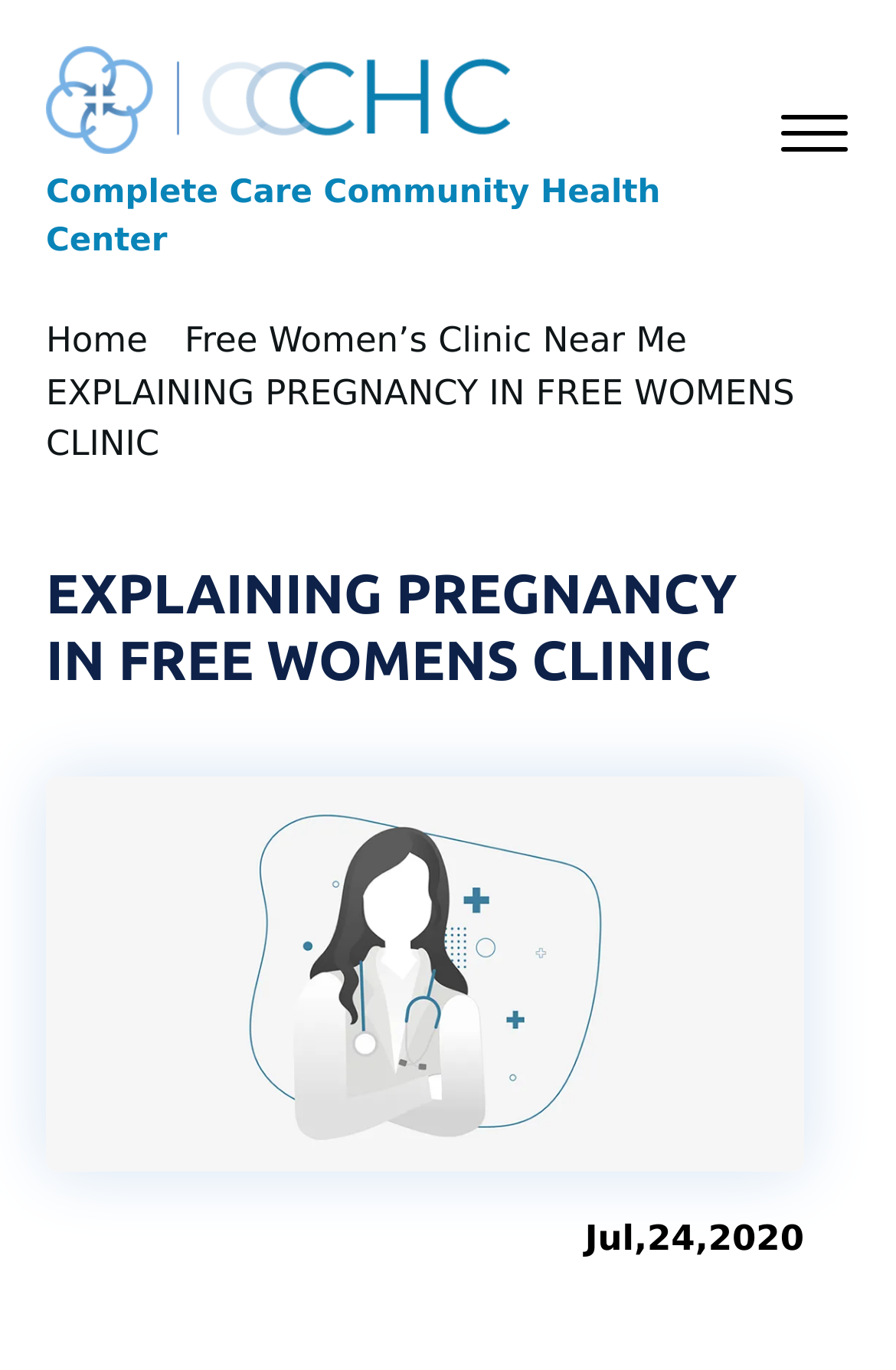How many links are in the top navigation menu? Using the information from the screenshot, answer with a single word or phrase.

2